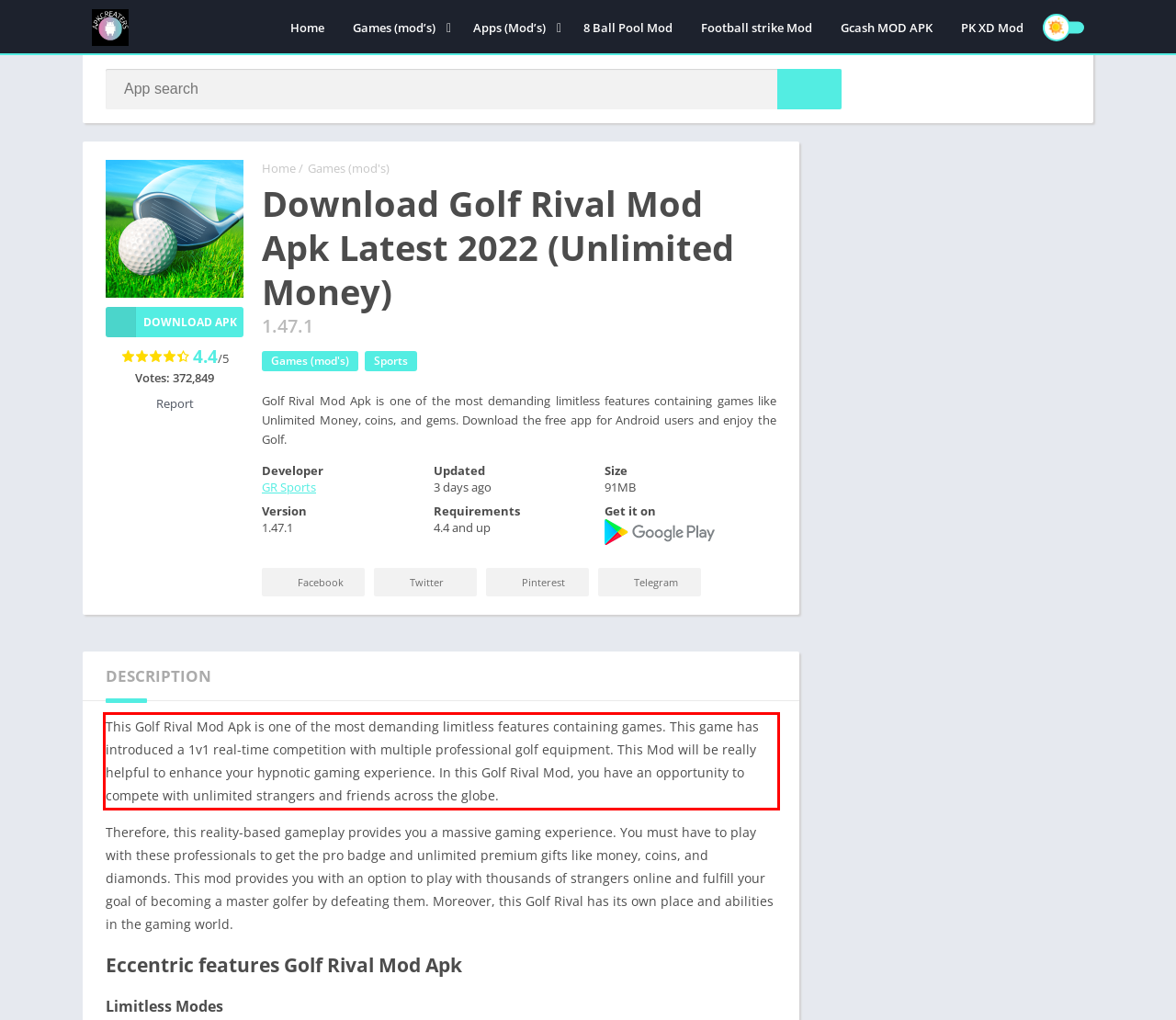You are provided with a screenshot of a webpage featuring a red rectangle bounding box. Extract the text content within this red bounding box using OCR.

This Golf Rival Mod Apk is one of the most demanding limitless features containing games. This game has introduced a 1v1 real-time competition with multiple professional golf equipment. This Mod will be really helpful to enhance your hypnotic gaming experience. In this Golf Rival Mod, you have an opportunity to compete with unlimited strangers and friends across the globe.